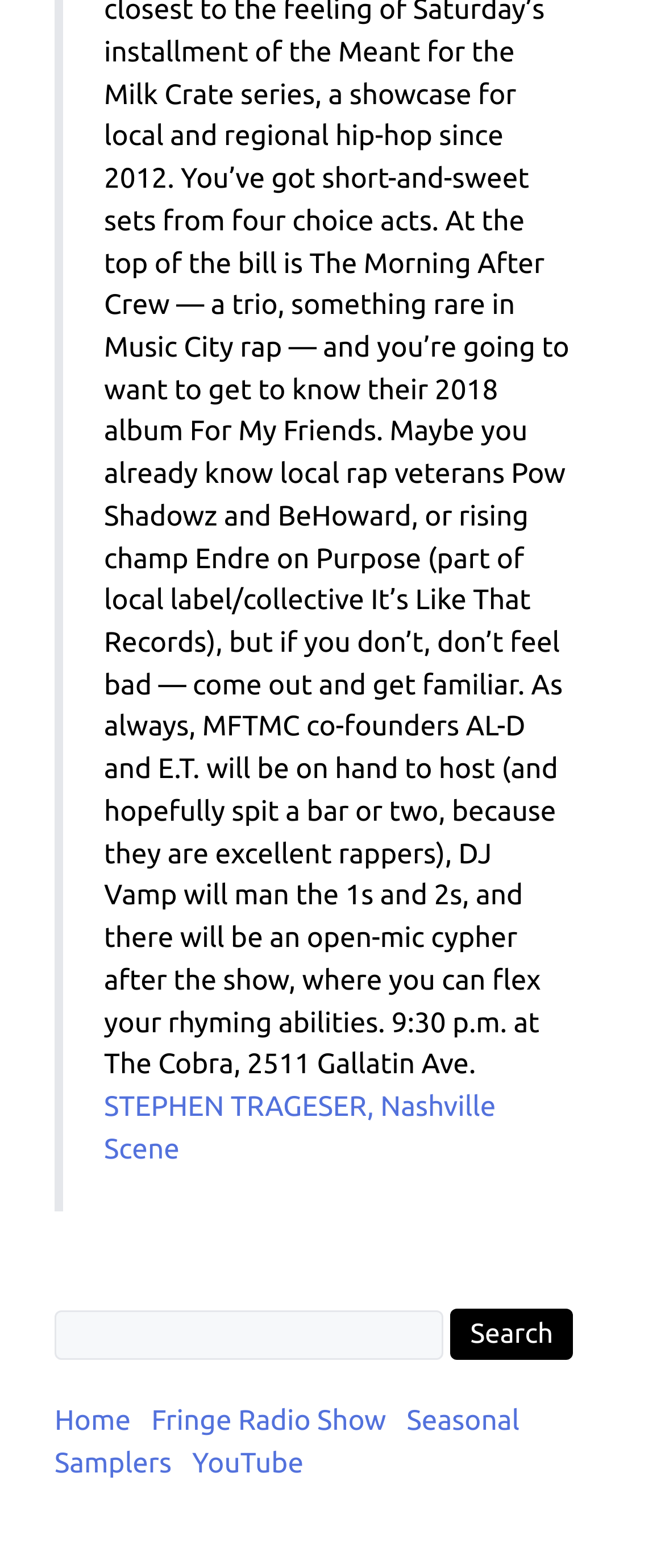Provide the bounding box coordinates of the HTML element this sentence describes: "YouTube". The bounding box coordinates consist of four float numbers between 0 and 1, i.e., [left, top, right, bottom].

[0.289, 0.924, 0.478, 0.943]